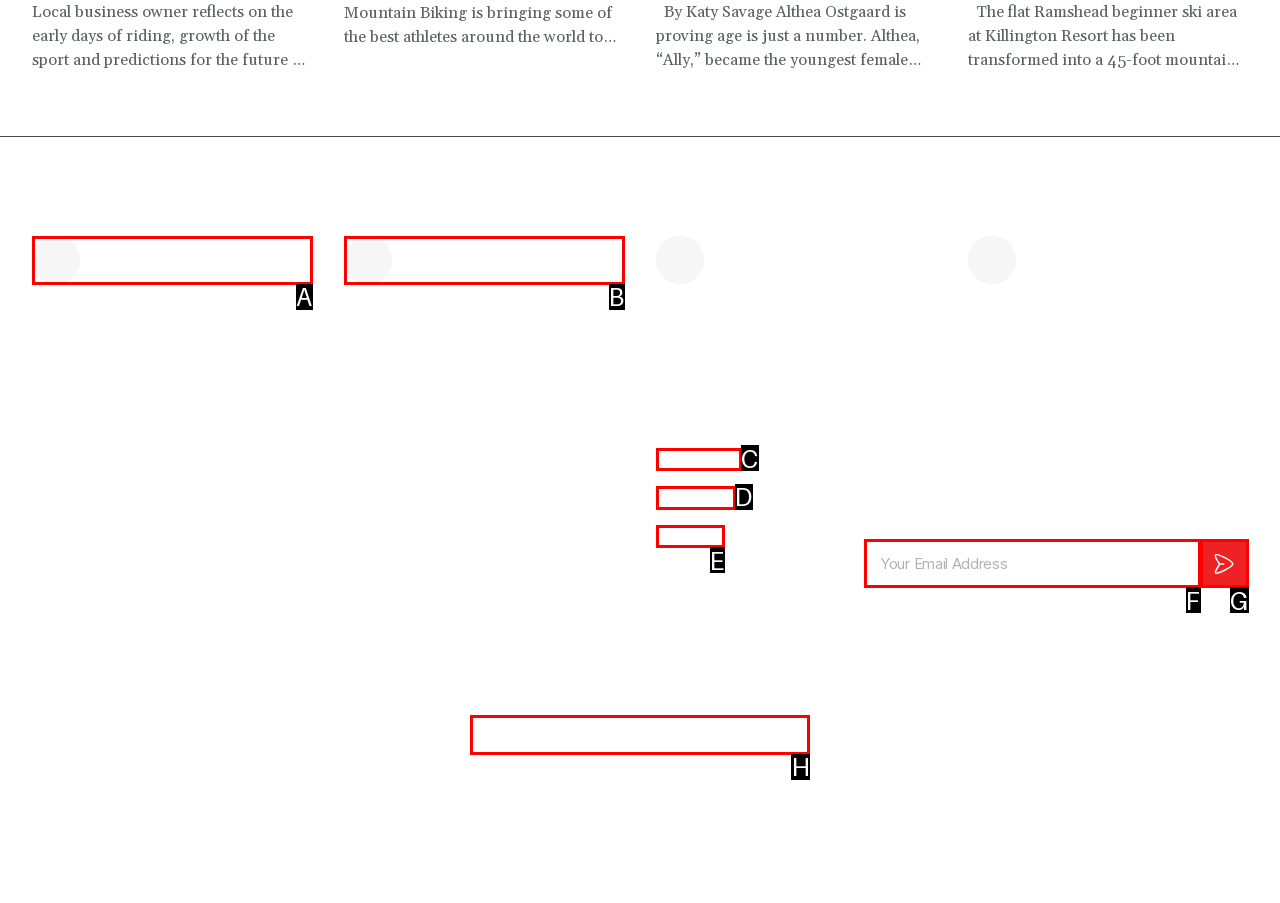Identify the letter of the correct UI element to fulfill the task: Subscribe to the newsletter from the given options in the screenshot.

G